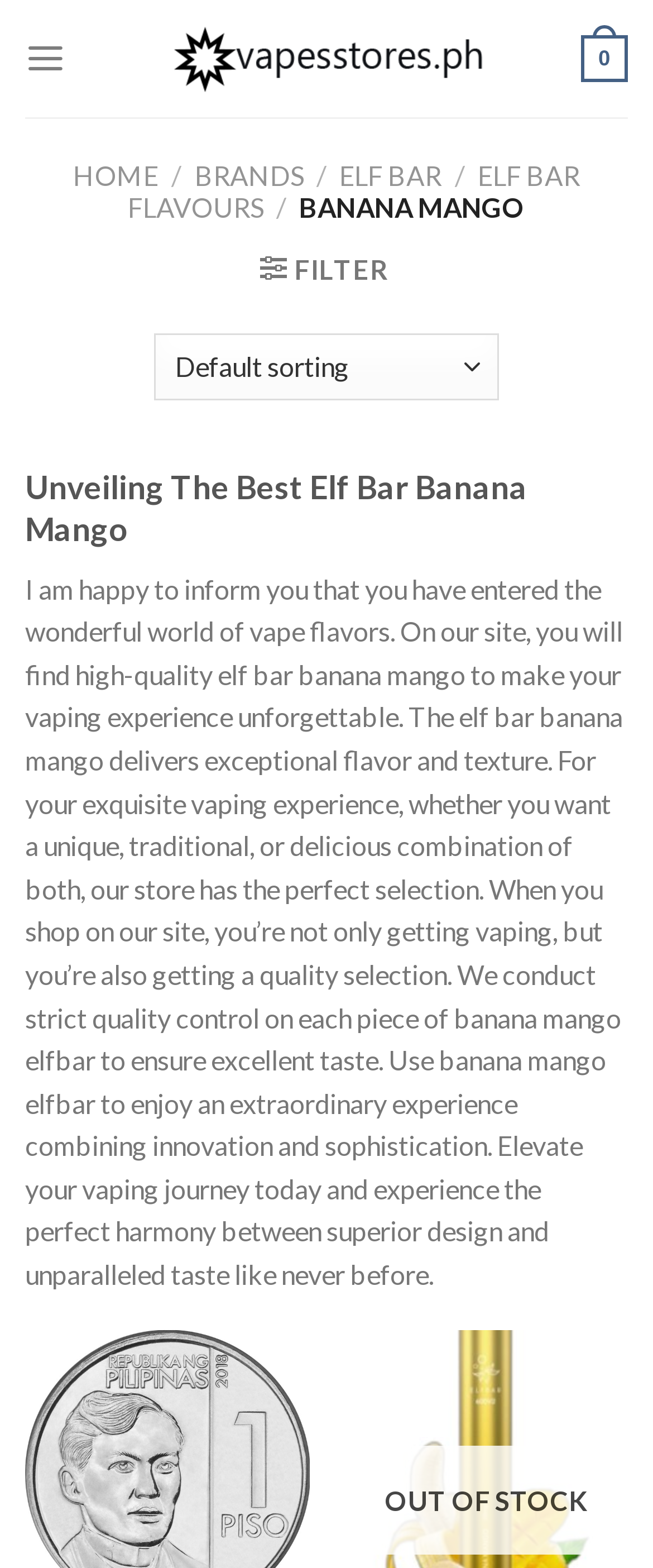Offer an in-depth caption of the entire webpage.

The webpage is a vape shop website, specifically showcasing the Elf Bar Banana Mango product. At the top, there is a prominent heading "Don't Miss the Latest ELF BAR Banana Mango" that grabs attention. Below it, there is a link to the "Vape Shop Philippines" with an accompanying image, taking up a significant portion of the top section.

On the top-left corner, there is a menu link, which is not expanded by default. Next to it, there is a series of links, including "HOME", "BRANDS", "ELF BAR", and "ELF BAR FLAVOURS", separated by forward slashes. These links are positioned horizontally, with "ELF BAR FLAVOURS" being the longest link.

Below the links, there is a filter icon with the text "FILTER" next to it. Adjacent to the filter icon is a combobox labeled "Shop order" that allows users to sort products.

The main content of the webpage is a lengthy paragraph that describes the Elf Bar Banana Mango product, highlighting its exceptional flavor and texture. The text is positioned below the filter and combobox, spanning almost the entire width of the page.

At the very bottom of the page, there is a notice indicating that the product is "OUT OF STOCK".